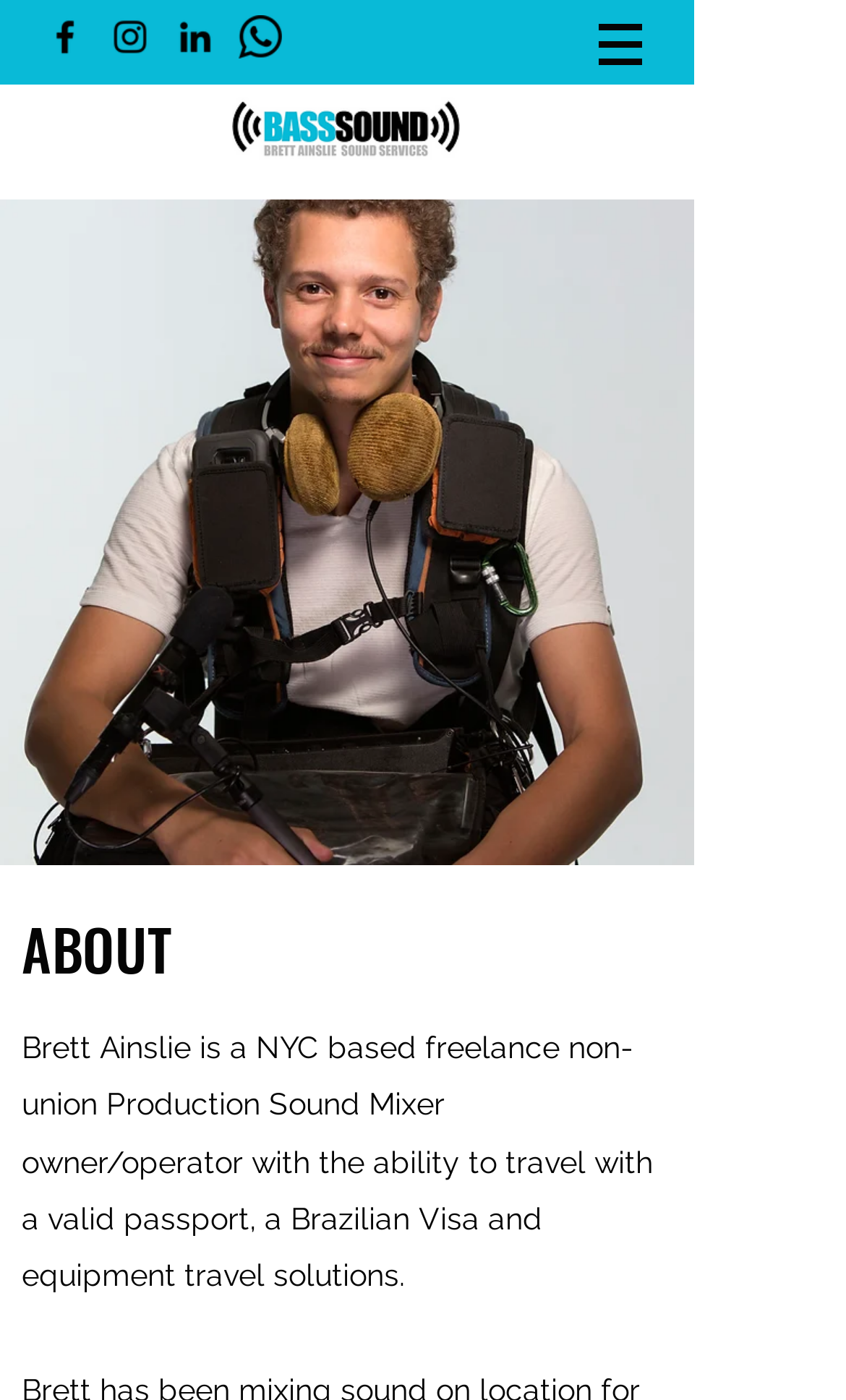Give a one-word or phrase response to the following question: What is the location of Brett Ainslie's services?

New York, NY